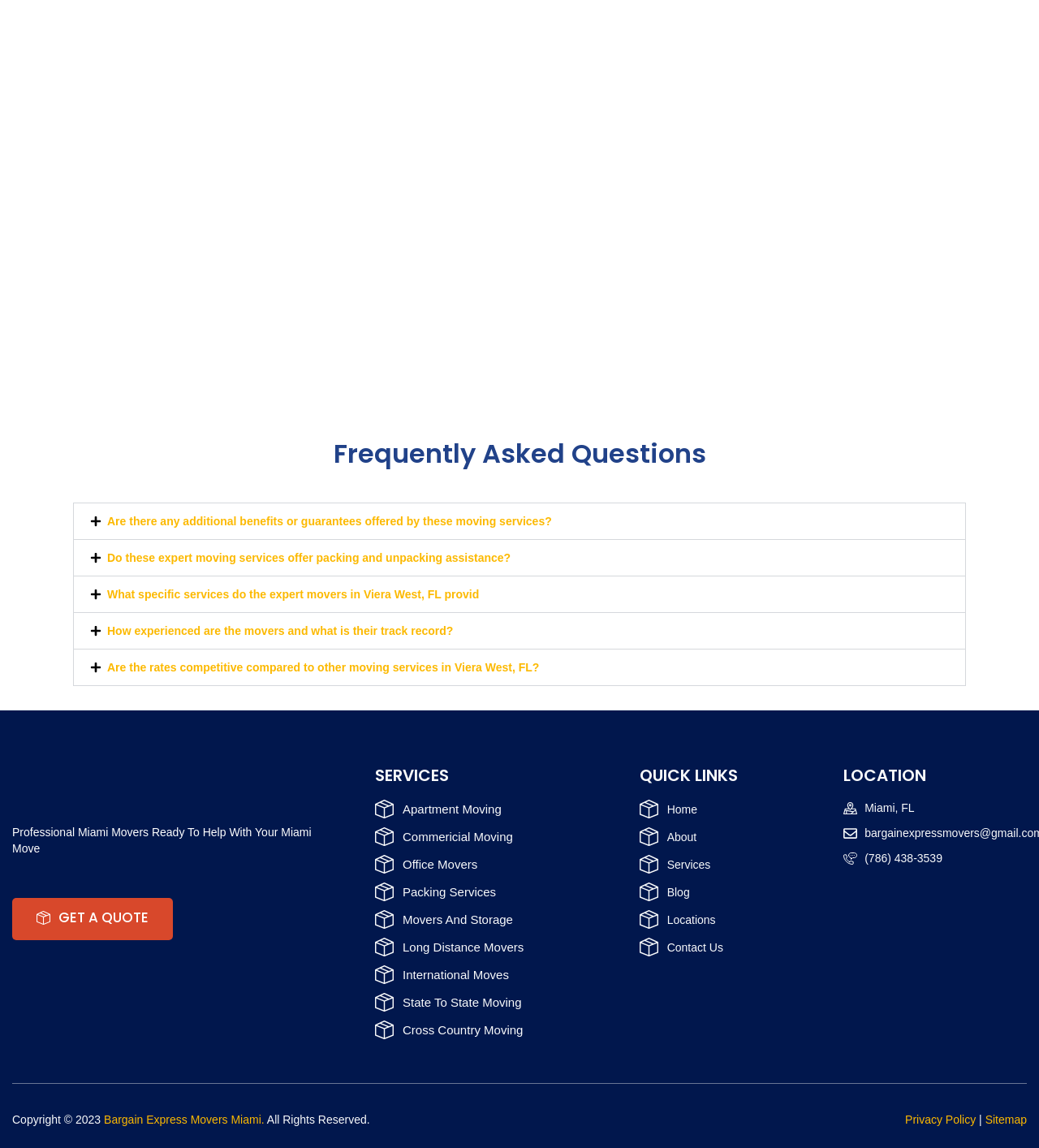Find the bounding box coordinates of the element you need to click on to perform this action: 'Click the 'Miami, FL' link'. The coordinates should be represented by four float values between 0 and 1, in the format [left, top, right, bottom].

[0.812, 0.697, 0.98, 0.711]